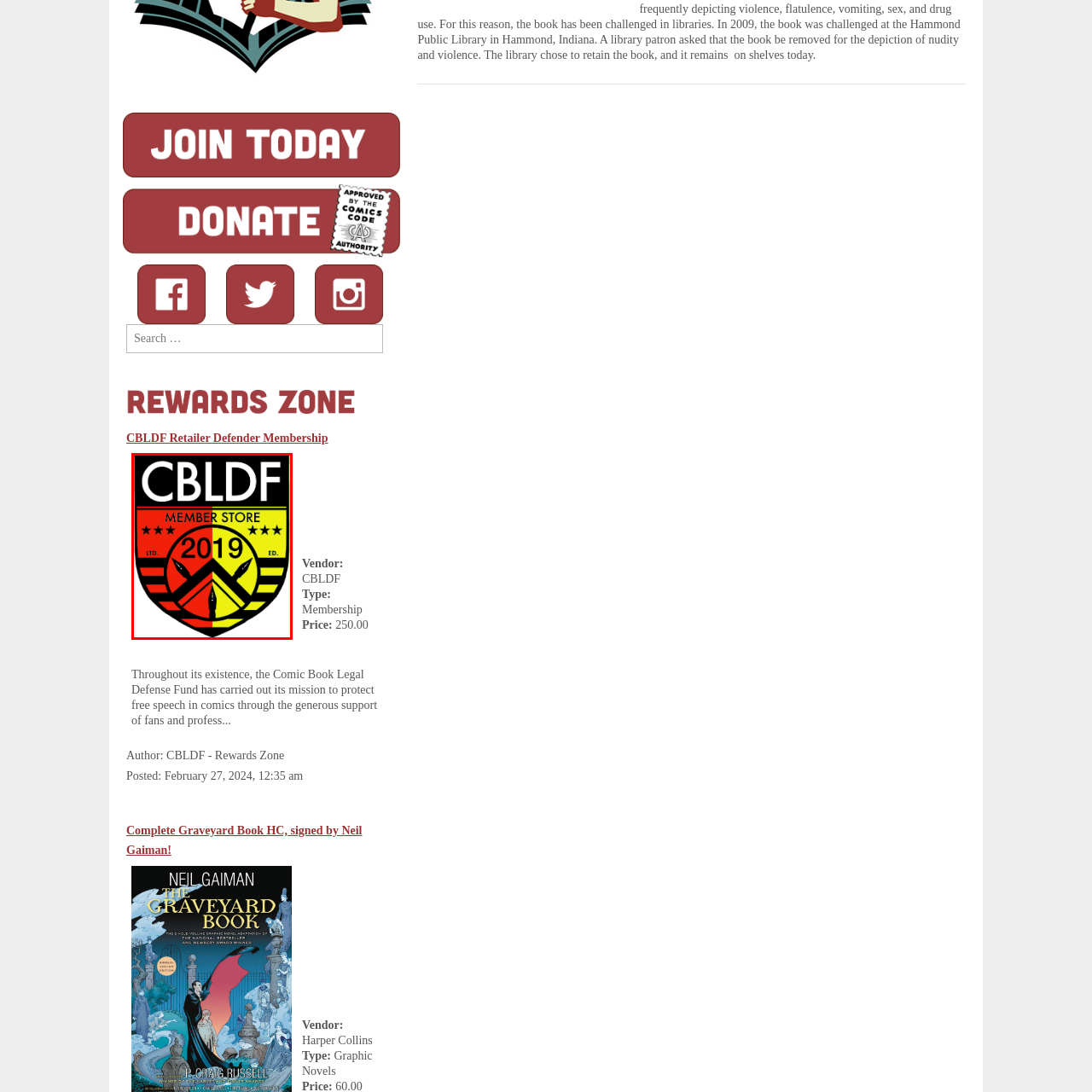What does the logo signify?
Pay attention to the segment of the image within the red bounding box and offer a detailed answer to the question.

The logo signifies membership privileges and support for the CBLDF's mission to protect free speech in comics, which is a crucial aspect of the organization's purpose.